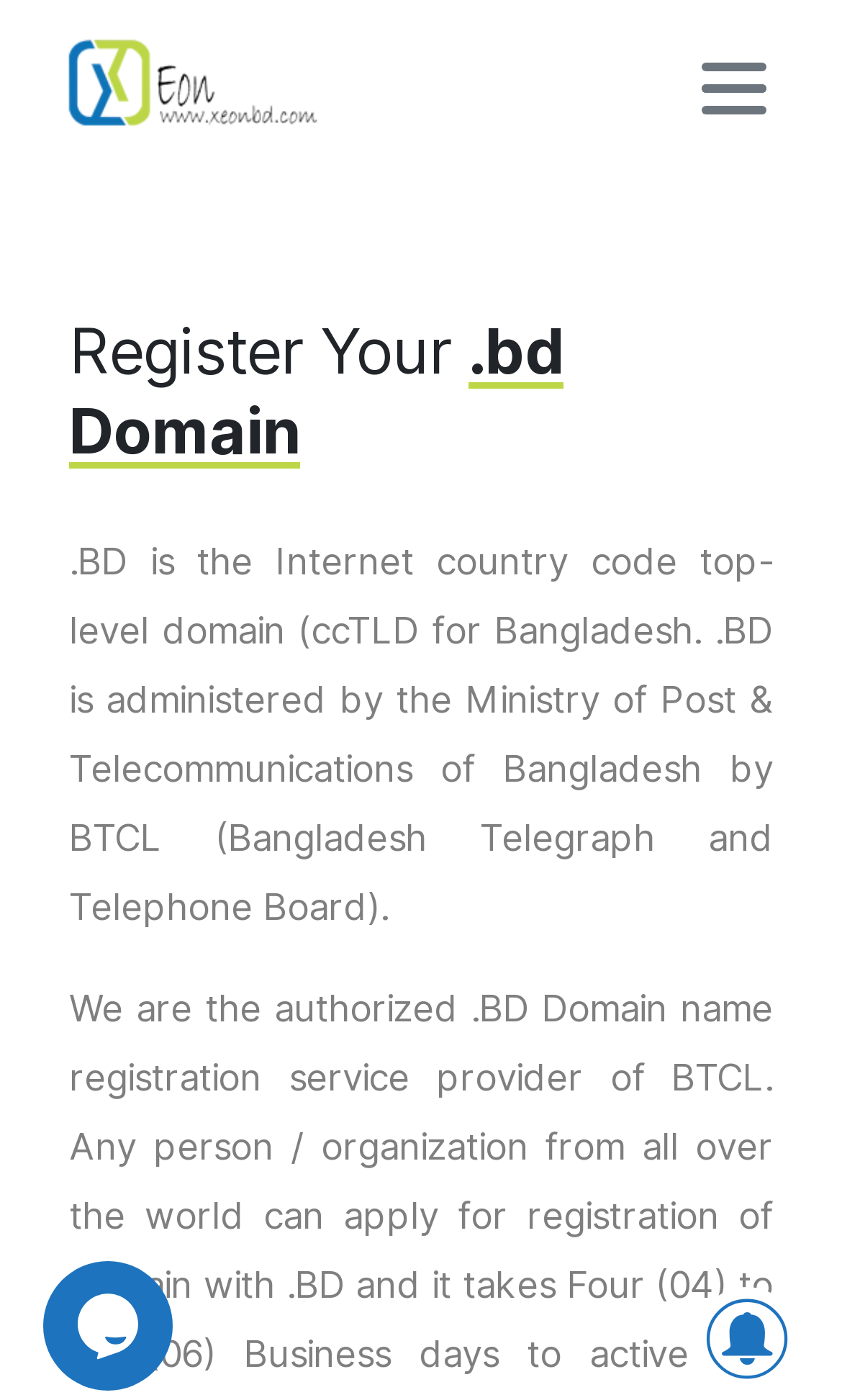Extract the bounding box coordinates for the UI element described as: "alt="XeonBD"".

[0.077, 0.005, 0.385, 0.121]